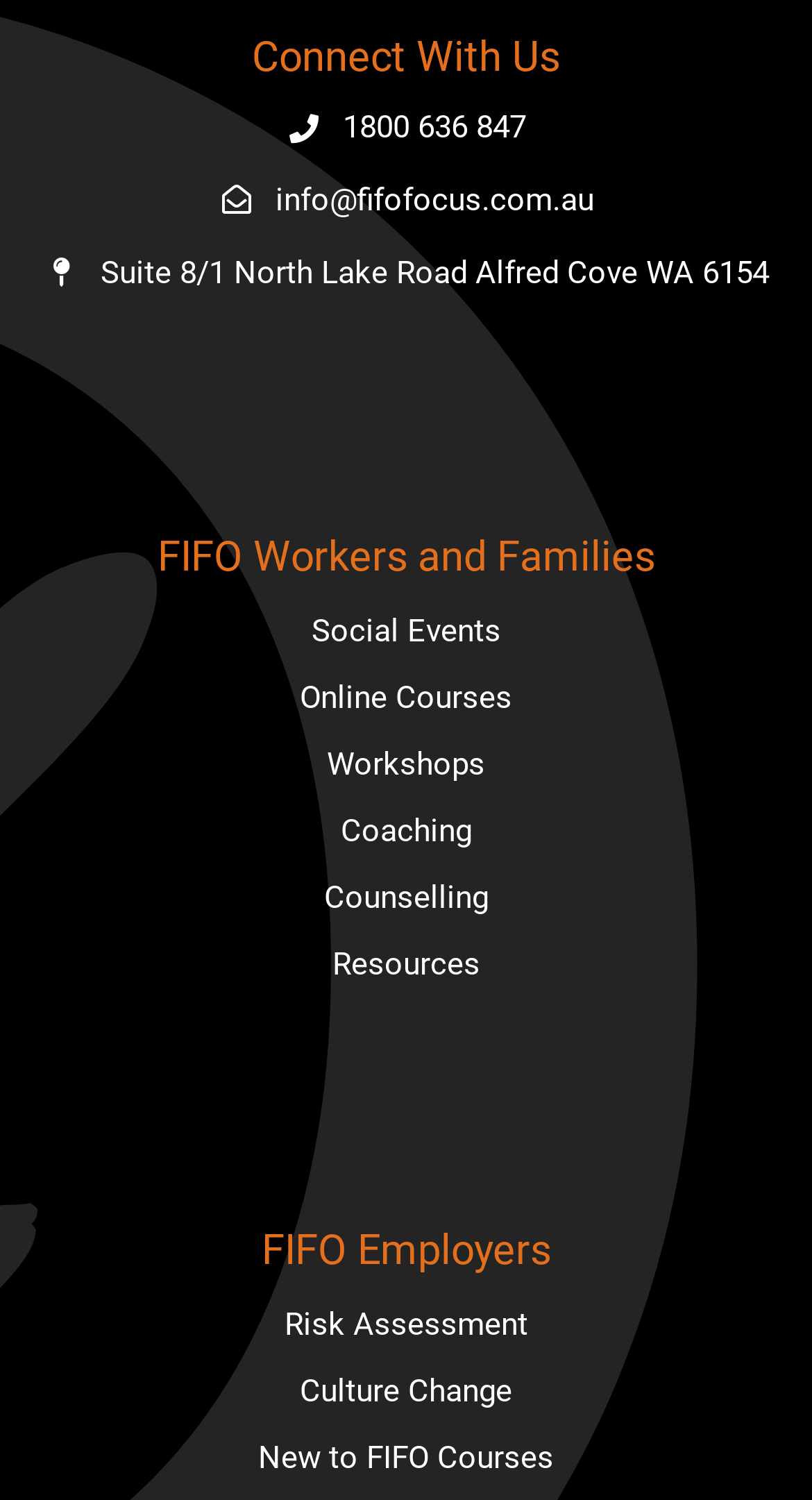Find the bounding box coordinates for the area that must be clicked to perform this action: "Contact us by phone".

[0.026, 0.066, 0.974, 0.106]